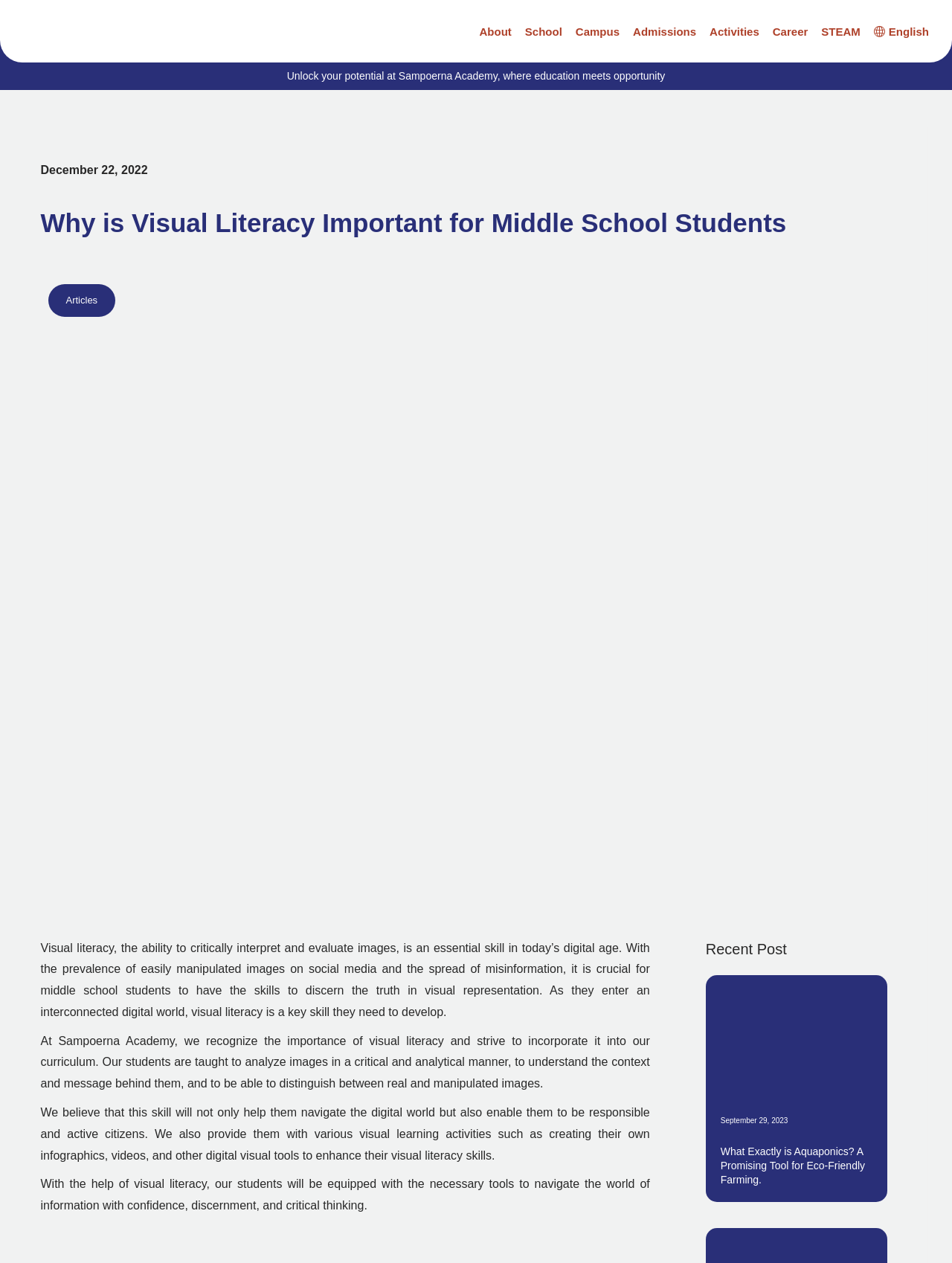What is the topic of the recent post mentioned on this webpage?
Based on the visual details in the image, please answer the question thoroughly.

The recent post is mentioned in the article section with an image and headings, and the topic is 'What Exactly is Aquaponics? A Promising Tool for Eco-Friendly Farming.' This suggests that the recent post is about aquaponics and its potential for eco-friendly farming.